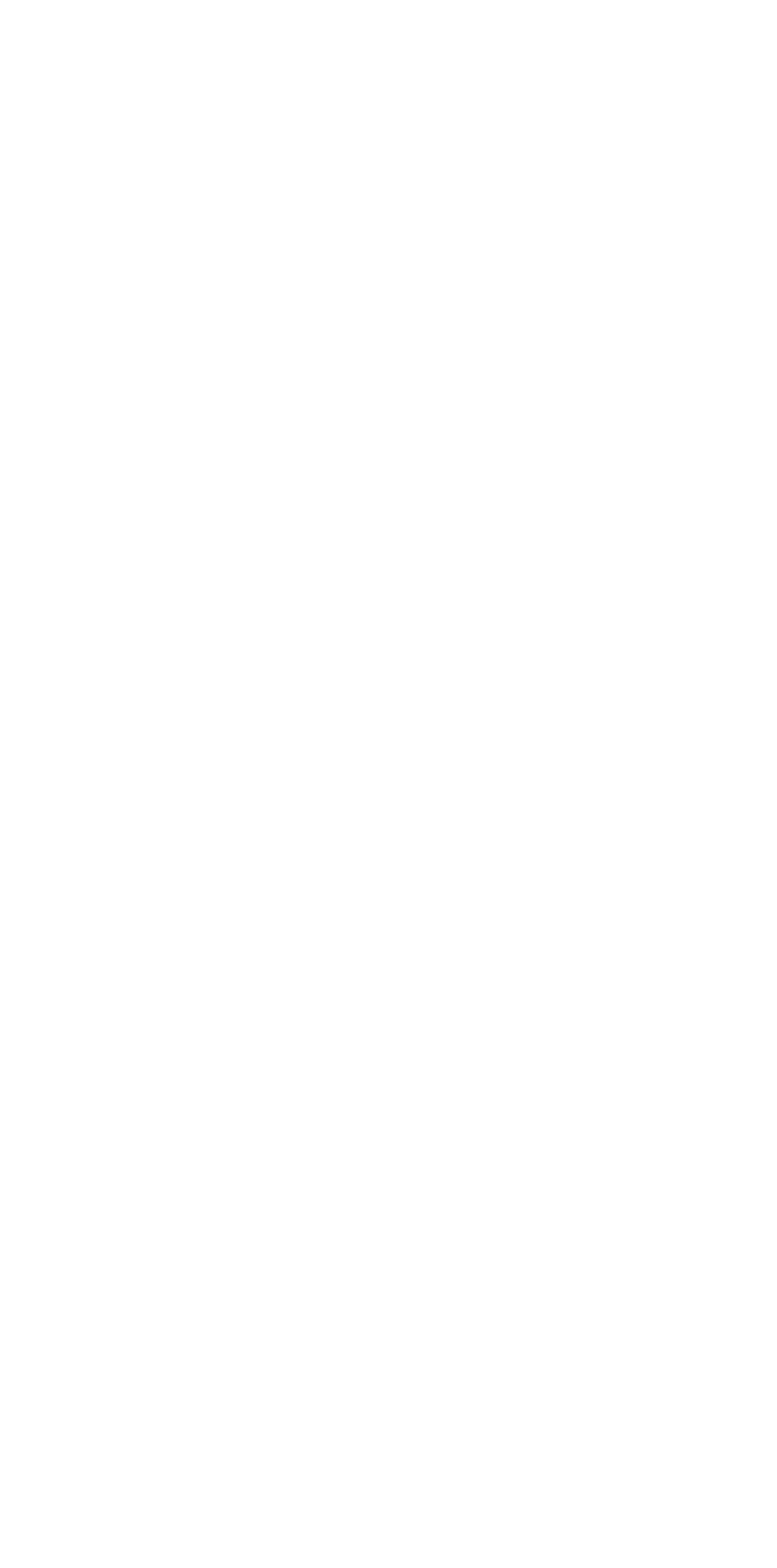Please determine the bounding box coordinates for the UI element described as: "Industrial Advisory Board (IAB)".

[0.191, 0.479, 0.779, 0.507]